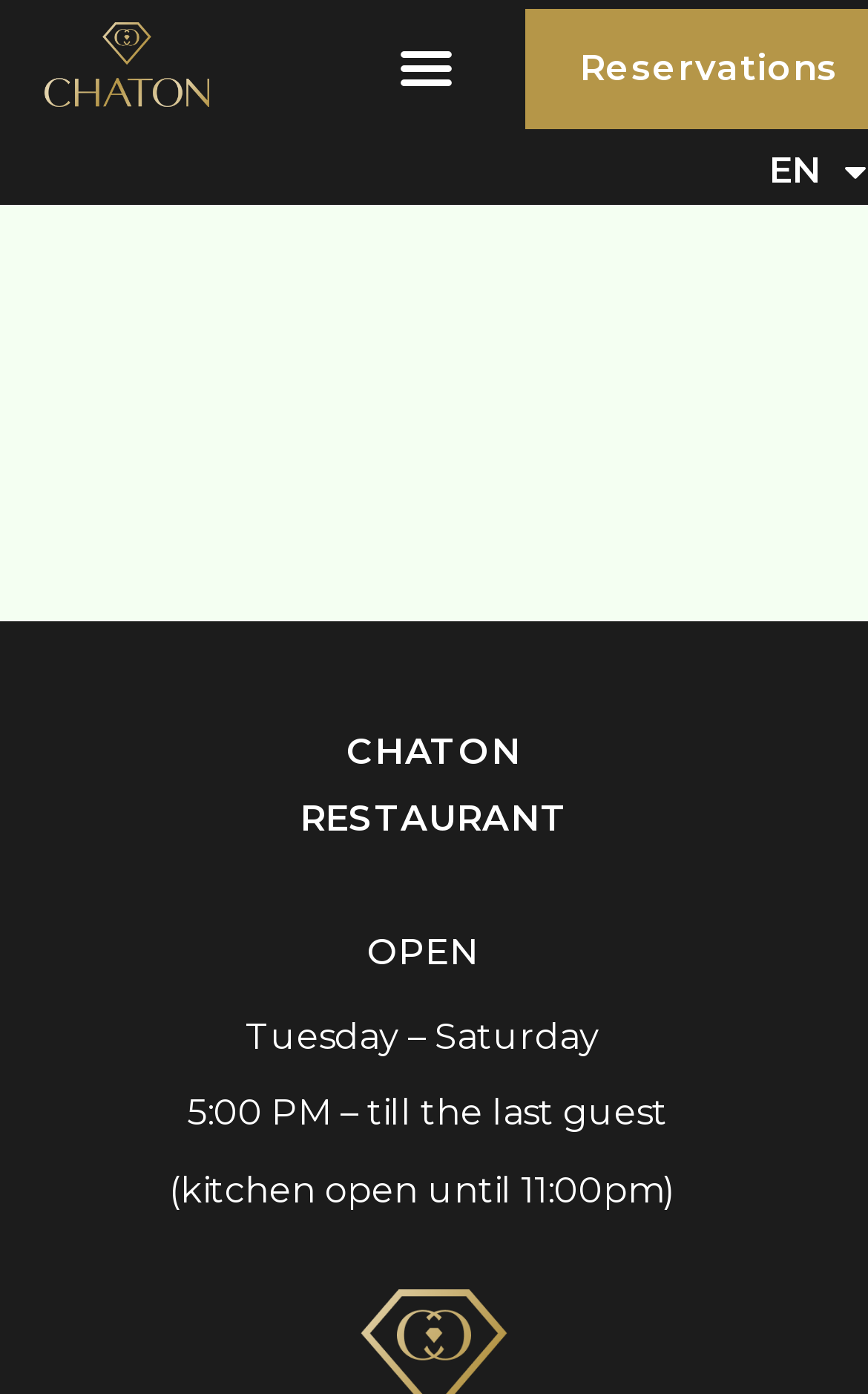Please provide a brief answer to the question using only one word or phrase: 
Is the menu toggle button expanded?

No